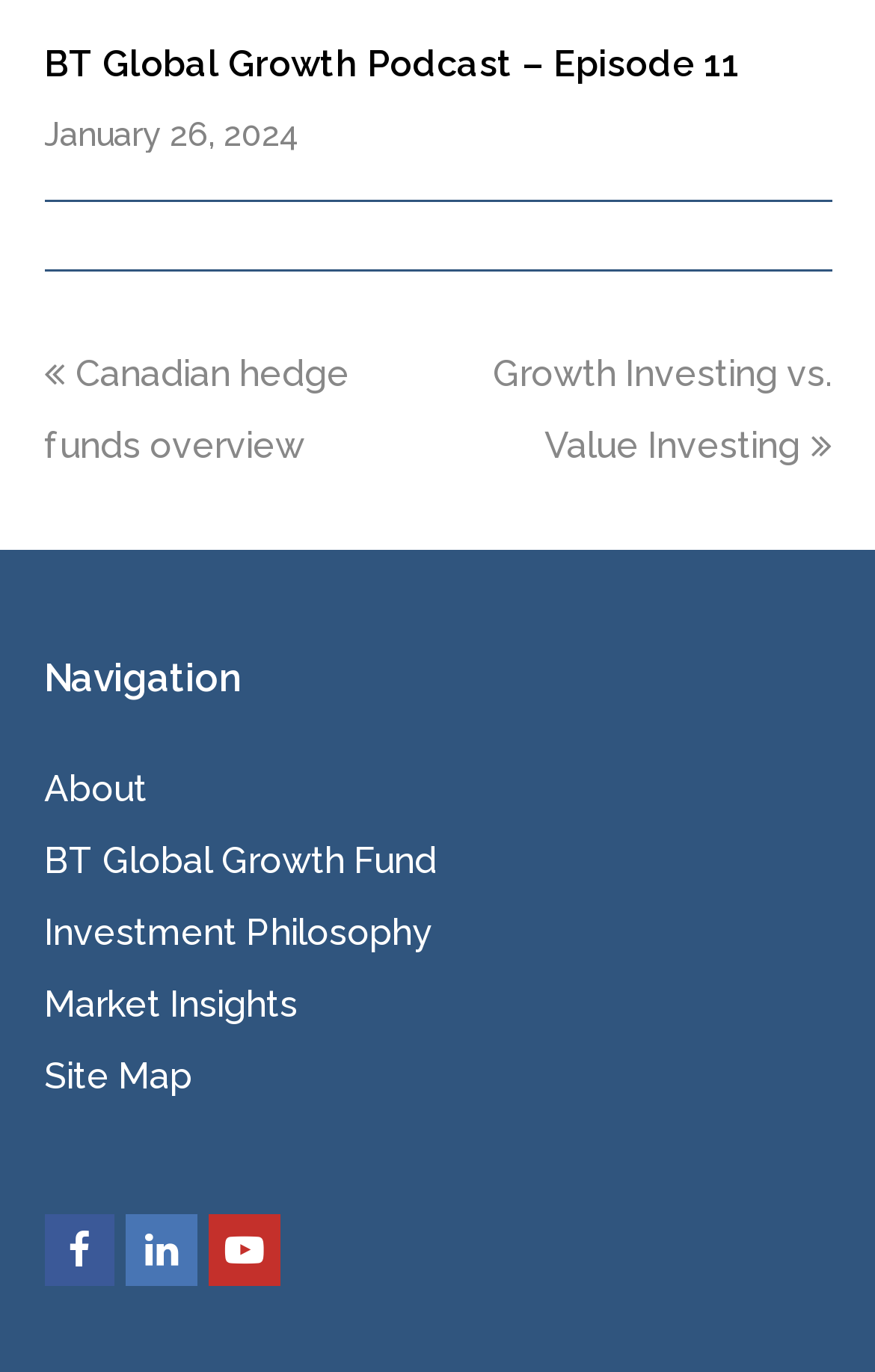How many social media links are available?
Provide a detailed and well-explained answer to the question.

The social media links can be found at the bottom of the webpage. There are three links: Facebook, LinkedIn, and Youtube. These links are represented by the link elements with the text 'Facebook', 'LinkedIn', and 'Youtube' respectively.